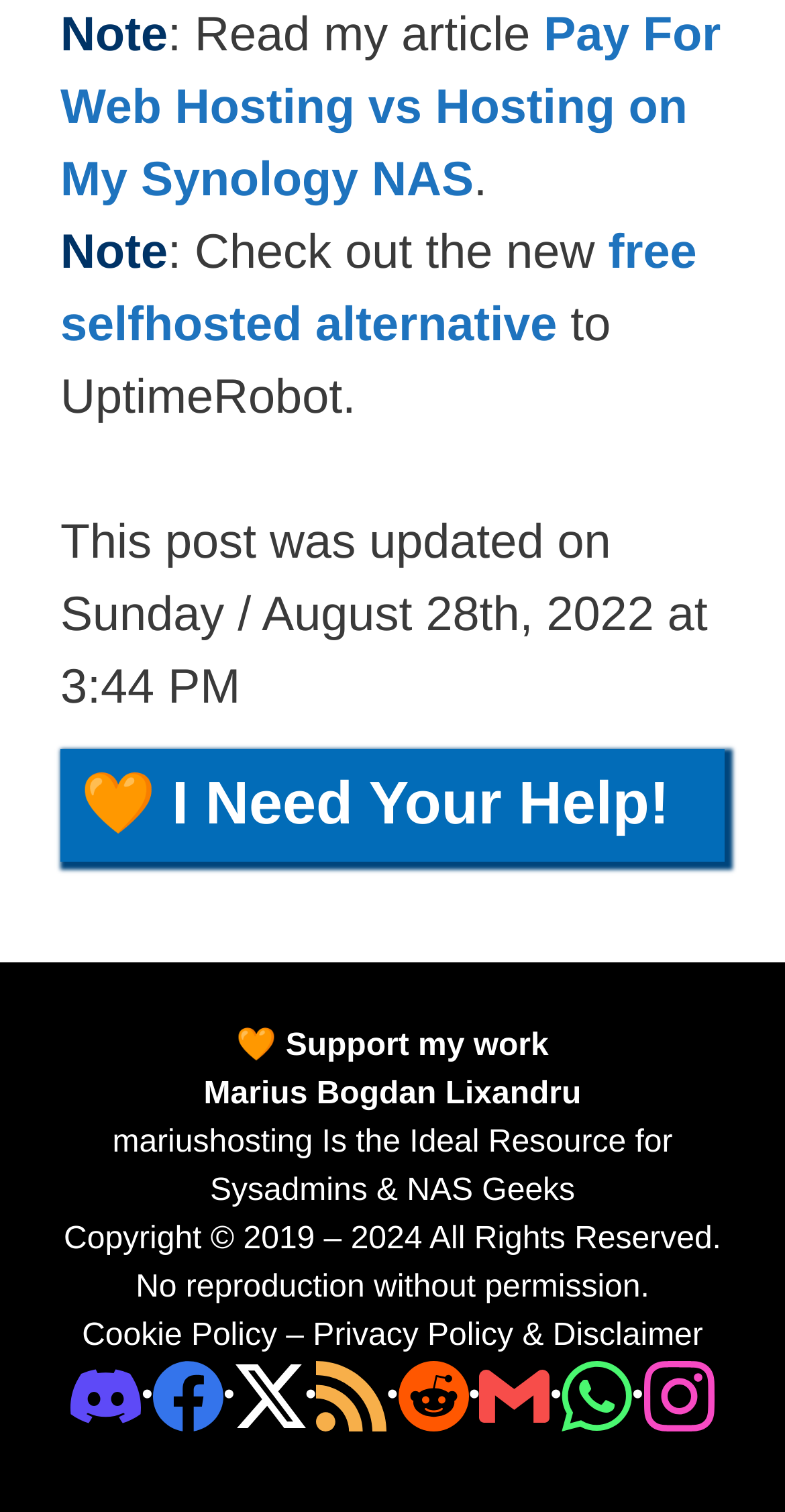What is the author's name?
Please provide a single word or phrase as the answer based on the screenshot.

Marius Bogdan Lixandru